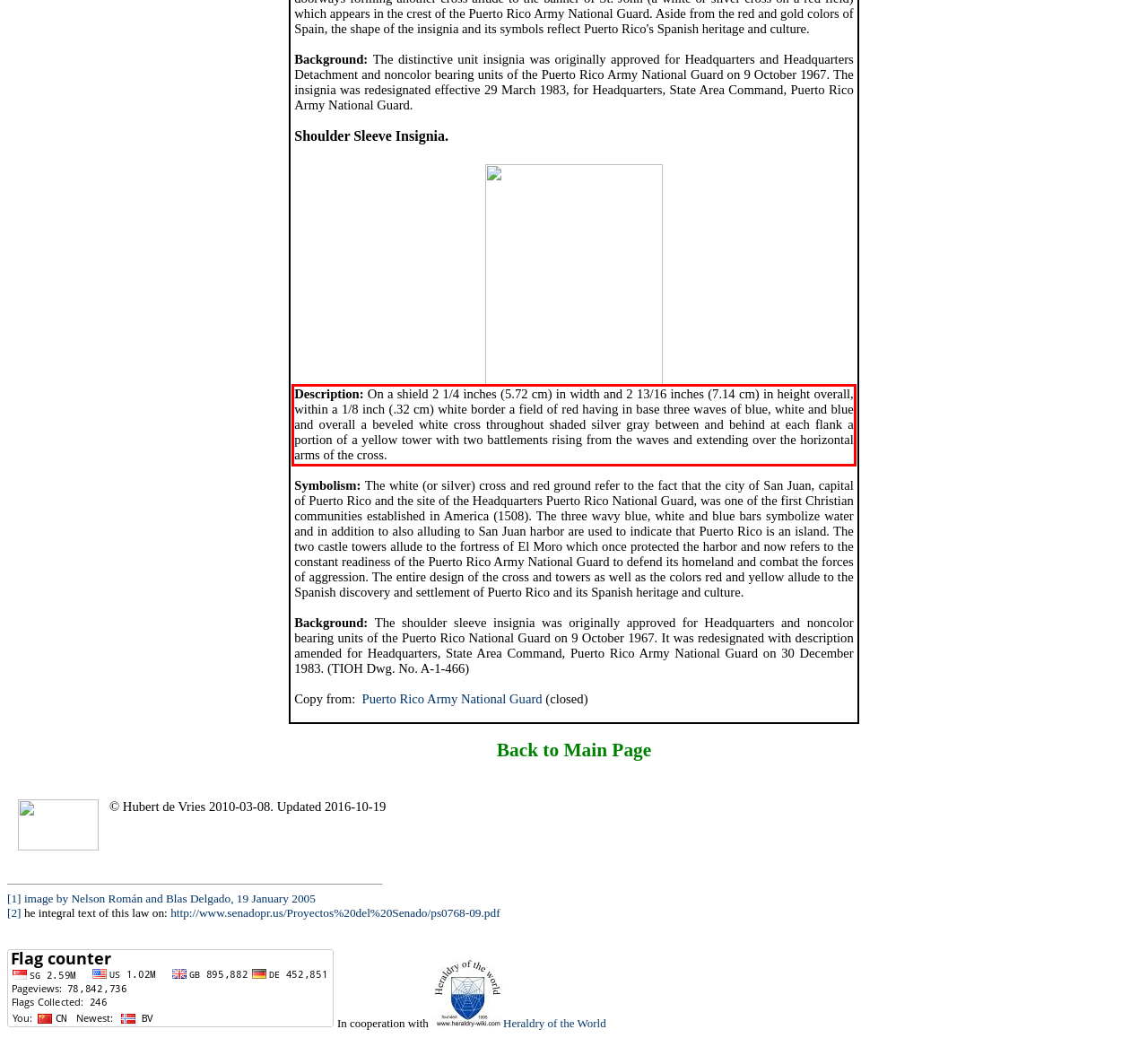Analyze the screenshot of a webpage where a red rectangle is bounding a UI element. Extract and generate the text content within this red bounding box.

Description: On a shield 2 1/4 inches (5.72 cm) in width and 2 13/16 inches (7.14 cm) in height overall, within a 1/8 inch (.32 cm) white border a field of red having in base three waves of blue, white and blue and overall a beveled white cross throughout shaded silver gray between and behind at each flank a portion of a yellow tower with two battlements rising from the waves and extending over the horizontal arms of the cross.